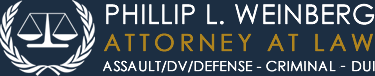Give a concise answer using only one word or phrase for this question:
What is the significance of the scales in the logo?

Justice and legal professionalism